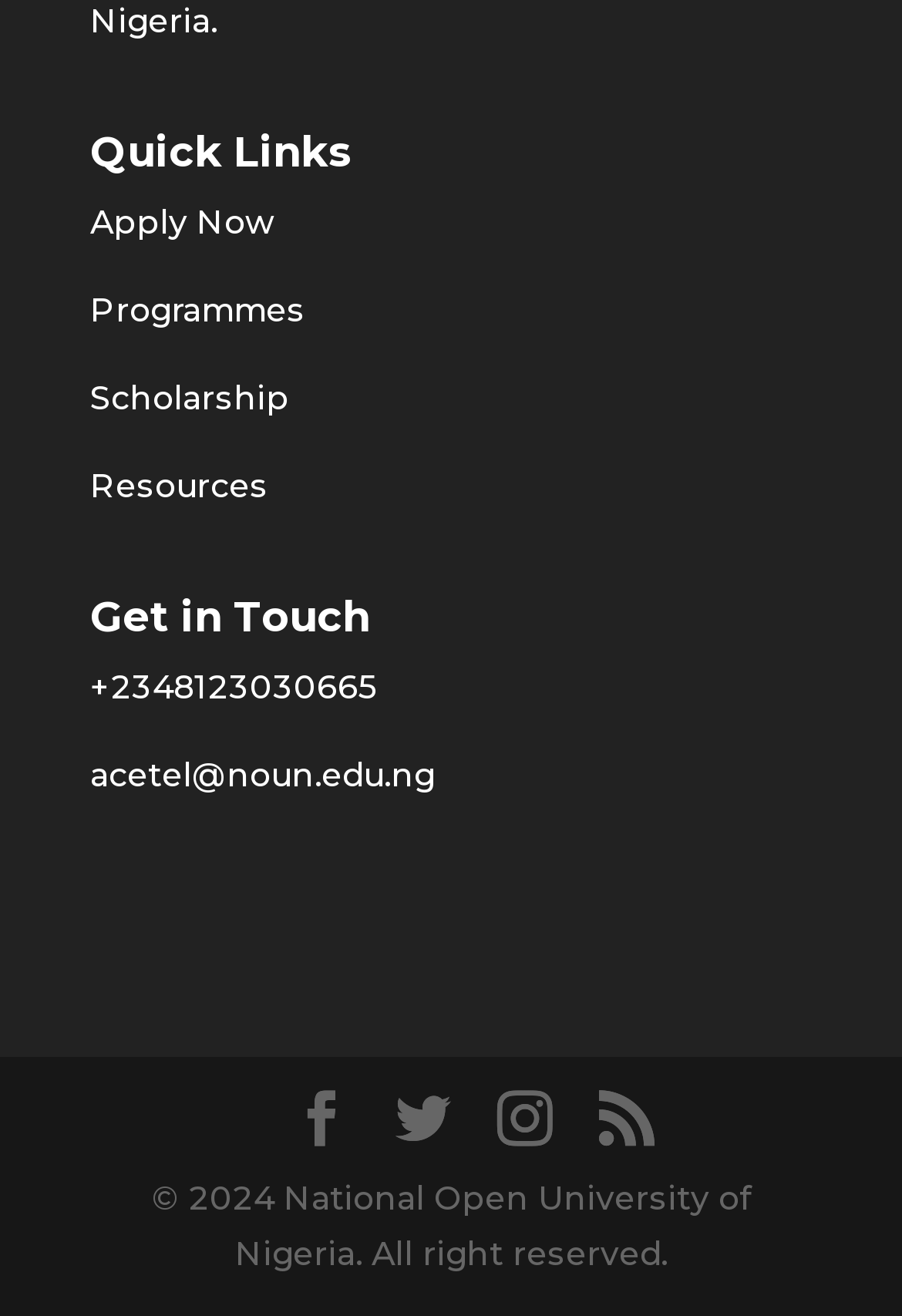Please indicate the bounding box coordinates for the clickable area to complete the following task: "Email acetel@noun.edu.ng". The coordinates should be specified as four float numbers between 0 and 1, i.e., [left, top, right, bottom].

[0.1, 0.573, 0.482, 0.605]